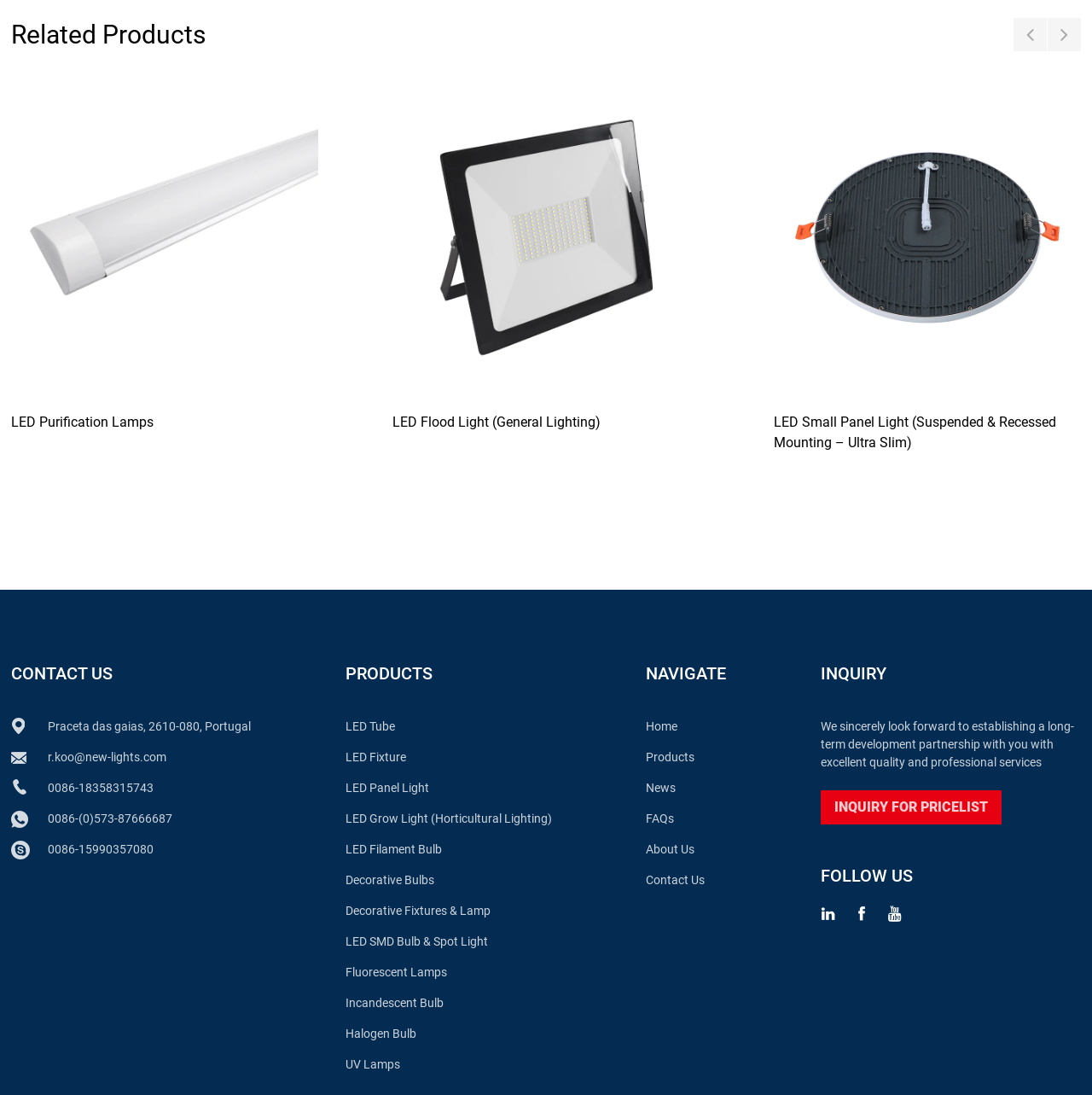Identify the bounding box coordinates for the element you need to click to achieve the following task: "Click the 'Previous slide' button". The coordinates must be four float values ranging from 0 to 1, formatted as [left, top, right, bottom].

[0.928, 0.017, 0.959, 0.047]